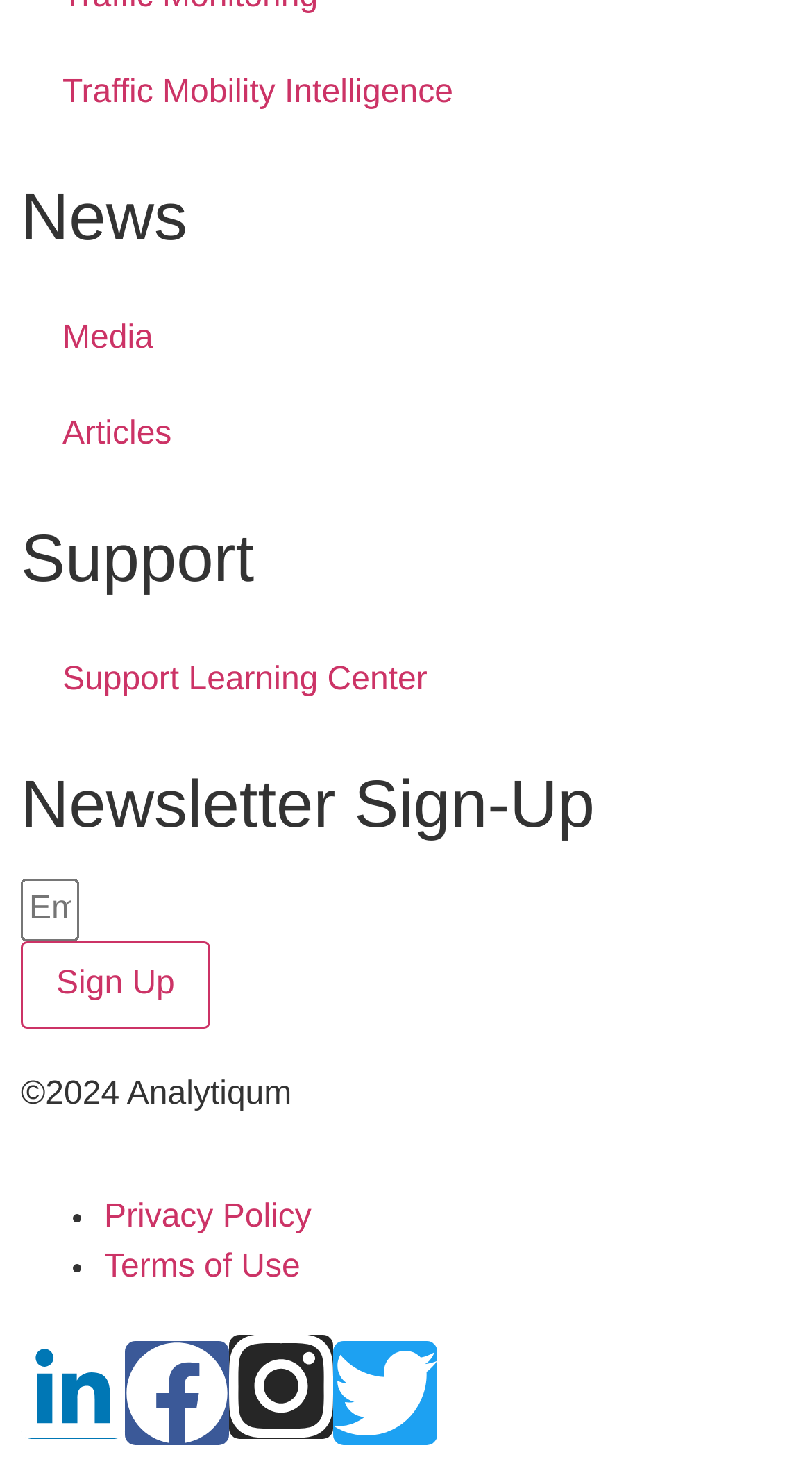Locate the bounding box coordinates of the clickable region necessary to complete the following instruction: "View 'Trafficnow' information". Provide the coordinates in the format of four float numbers between 0 and 1, i.e., [left, top, right, bottom].

[0.064, 0.772, 0.259, 0.798]